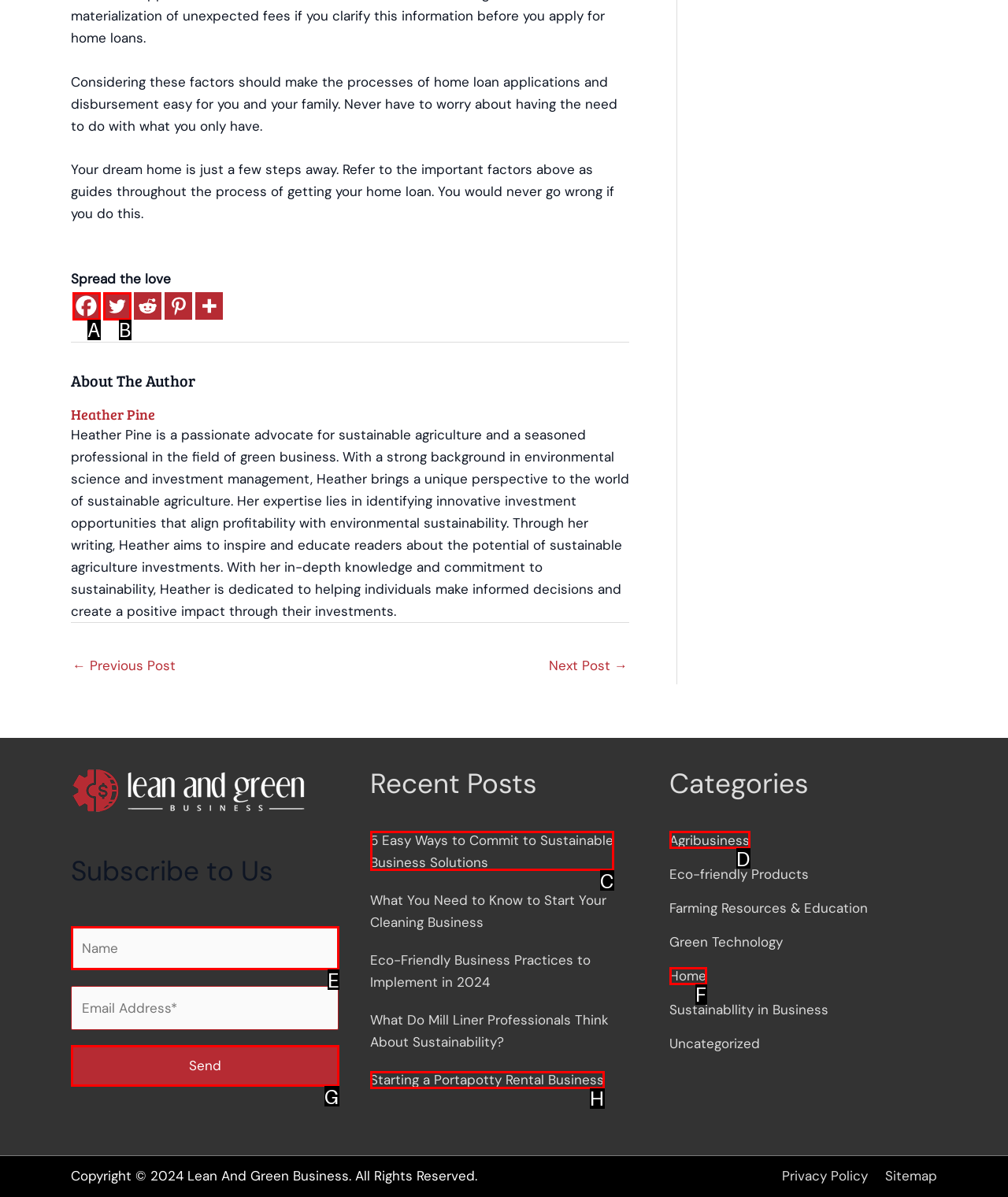Find the HTML element that matches the description: Starting a Portapotty Rental Business. Answer using the letter of the best match from the available choices.

H